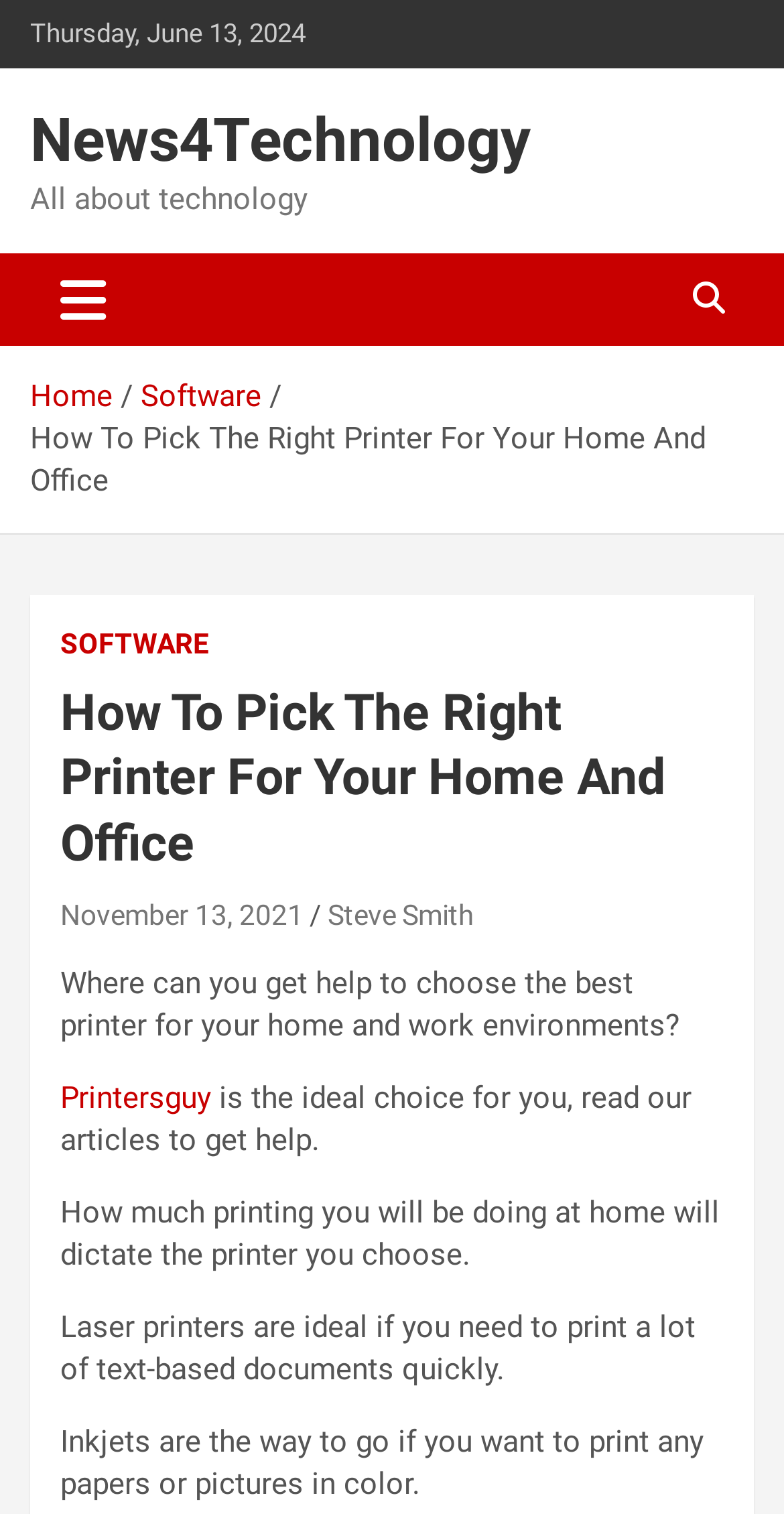What type of printer is ideal for printing text-based documents quickly?
Please look at the screenshot and answer in one word or a short phrase.

Laser printers